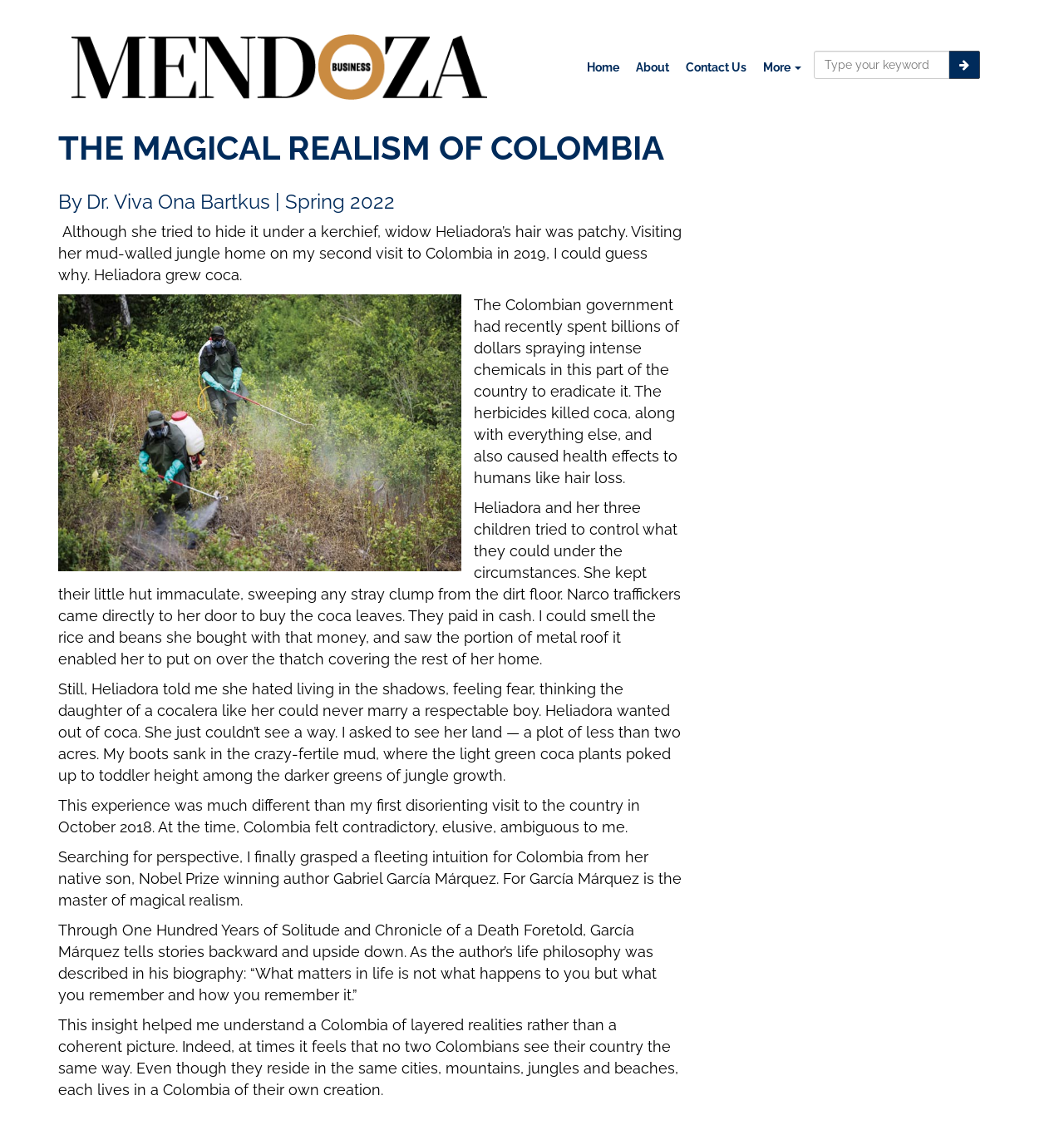Determine the bounding box coordinates for the UI element described. Format the coordinates as (top-left x, top-left y, bottom-right x, bottom-right y) and ensure all values are between 0 and 1. Element description: alt="logo mendoza college of business"

[0.055, 0.015, 0.47, 0.098]